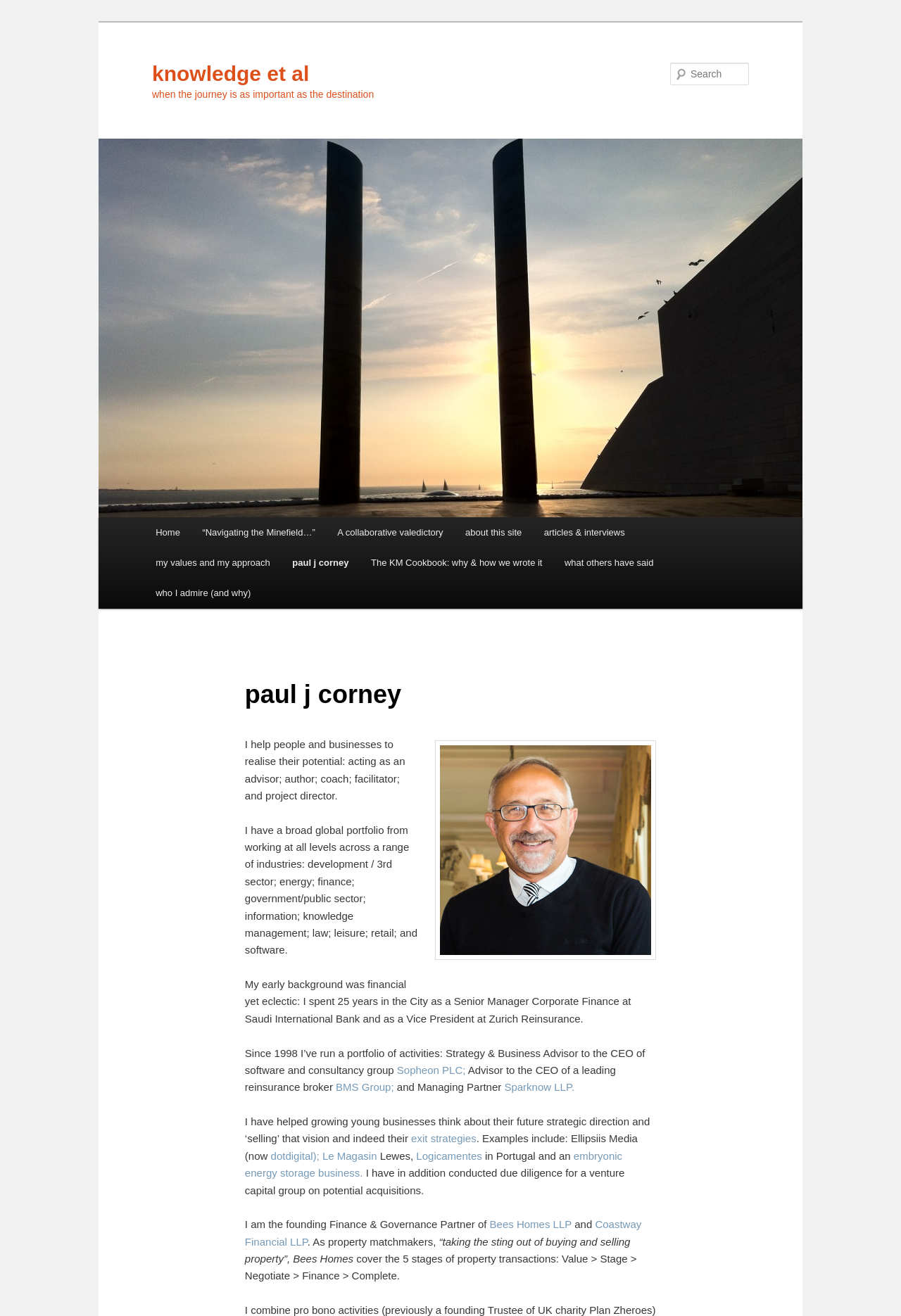Generate a comprehensive caption for the webpage you are viewing.

The webpage is a personal website for Paul J Corney, with a focus on his professional background and services. At the top, there is a link to skip to the primary content, followed by a heading that reads "knowledge et al" with a link to the same title. Below this, there is another heading that reads "when the journey is as important as the destination".

On the left side of the page, there is a large image with a link to "knowledge et al", which takes up most of the vertical space. Above the image, there is a search bar with a label "Search" and a textbox to input search queries.

To the right of the image, there is a main menu with several links, including "Home", "“Navigating the Minefield…”", "A collaborative valedictory", "about this site", "articles & interviews", and others. These links are arranged vertically, with the first link "Home" at the top and the last link "who I admire (and why)" at the bottom.

Below the main menu, there is a section with a heading "paul j corney" and a brief description of Paul's professional services, including advising, authoring, coaching, facilitating, and project directing. This section also includes several paragraphs of text that describe Paul's background, including his experience in the financial industry, his work as a strategy and business advisor, and his involvement with various companies.

Throughout this section, there are several links to external websites and companies, including Sopheon PLC, BMS Group, and Sparknow LLP. The text also mentions Paul's work with young businesses, including helping them develop their strategic direction and exit strategies.